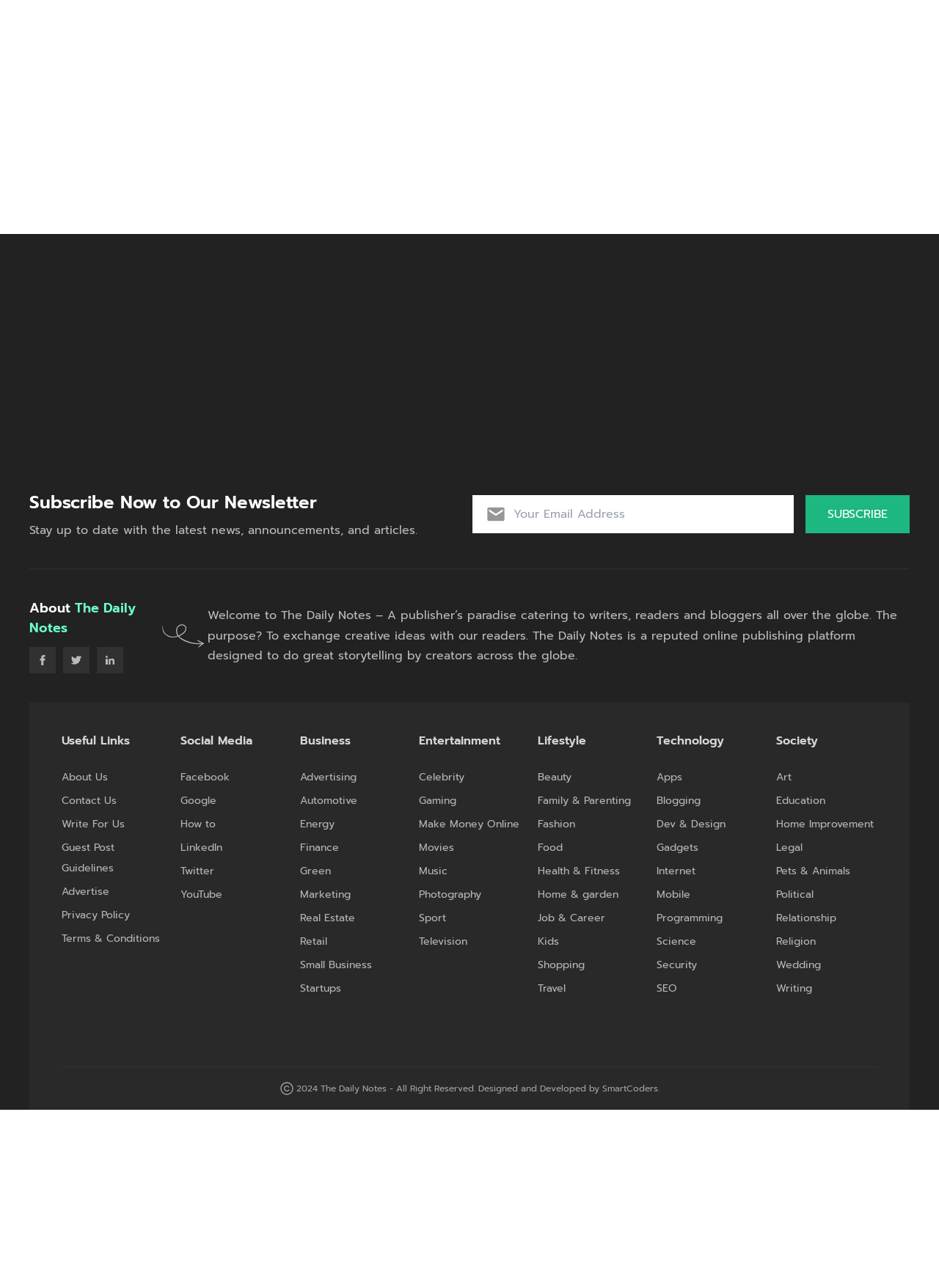Identify the bounding box for the given UI element using the description provided. Coordinates should be in the format (top-left x, top-left y, bottom-right x, bottom-right y) and must be between 0 and 1. Here is the description: How to

[0.192, 0.632, 0.23, 0.648]